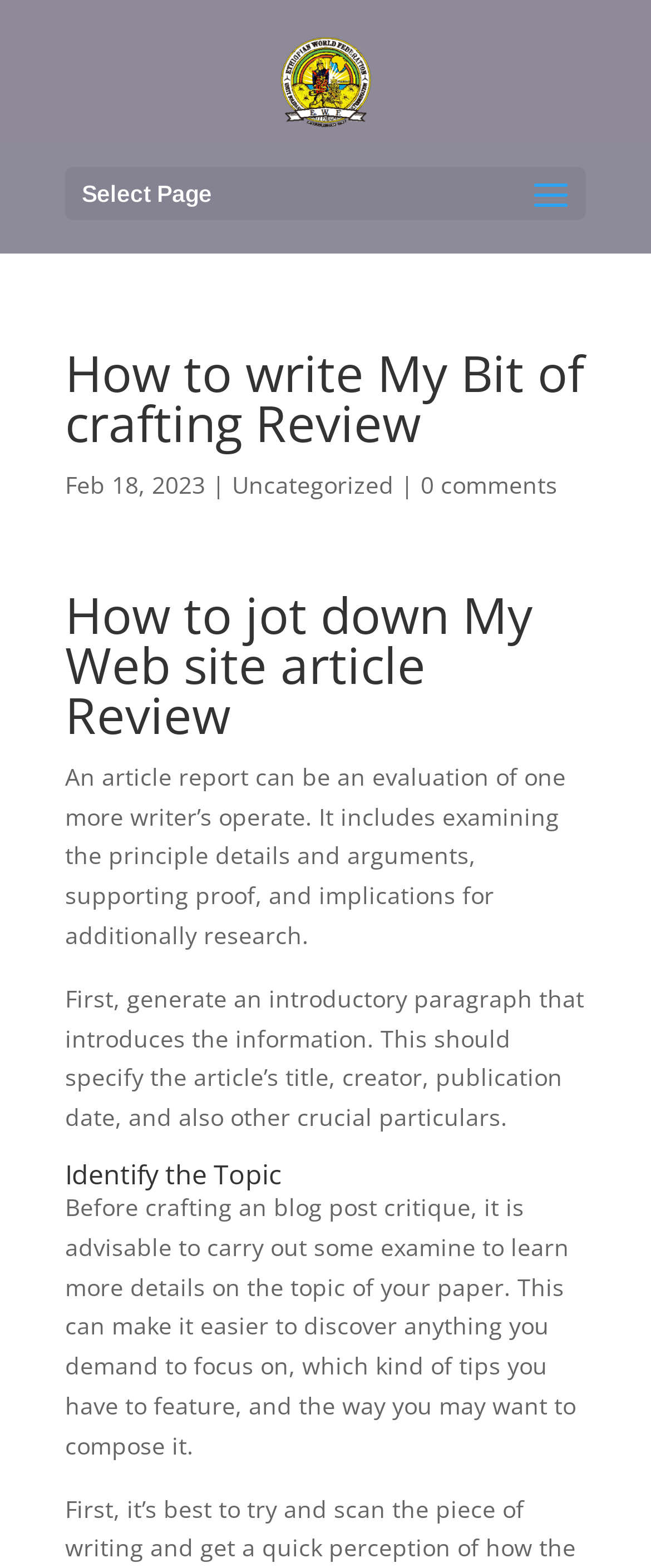Provide a one-word or short-phrase response to the question:
What should be included in the introductory paragraph?

article's title, creator, publication date, and other crucial particulars